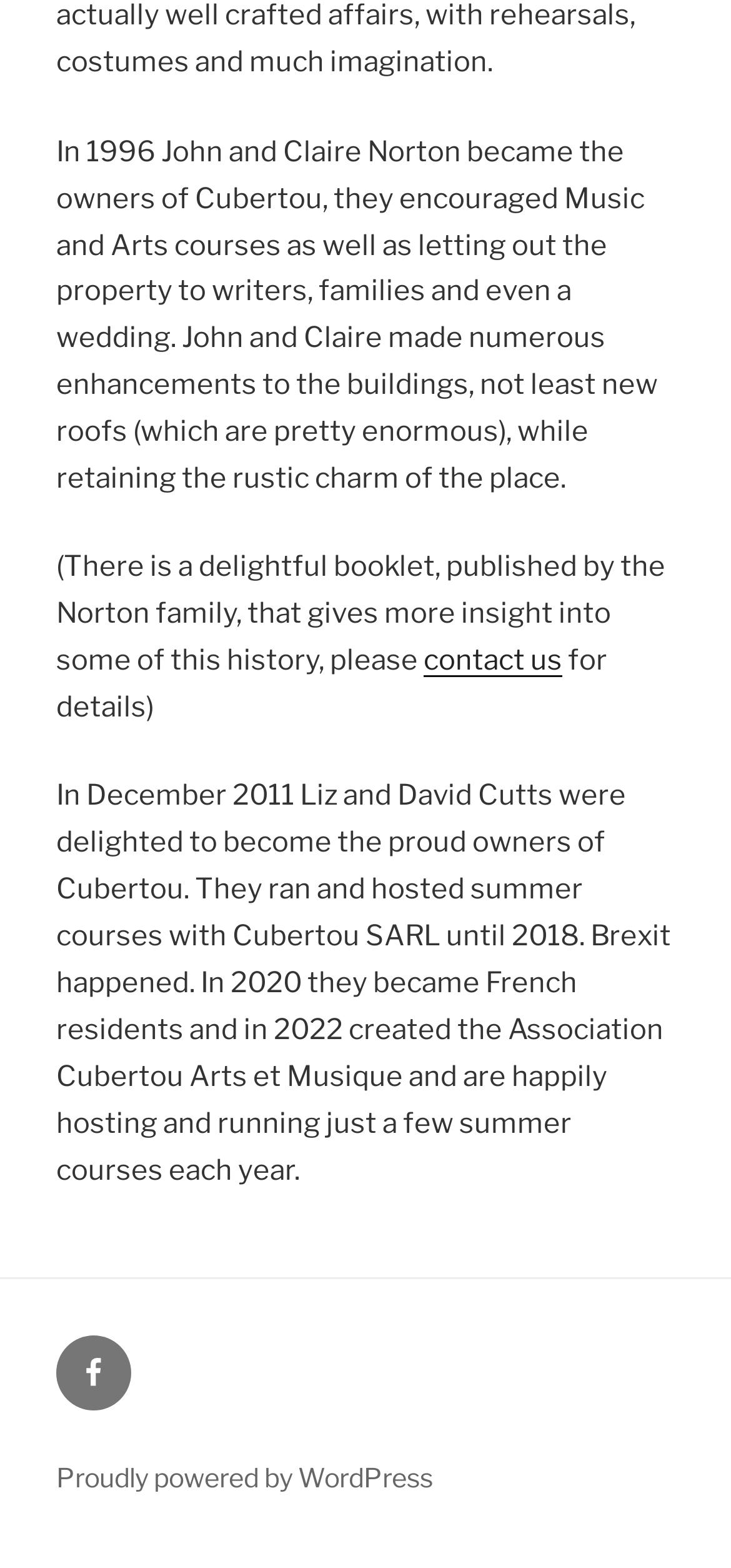What platform is the website powered by?
Based on the image, give a one-word or short phrase answer.

WordPress